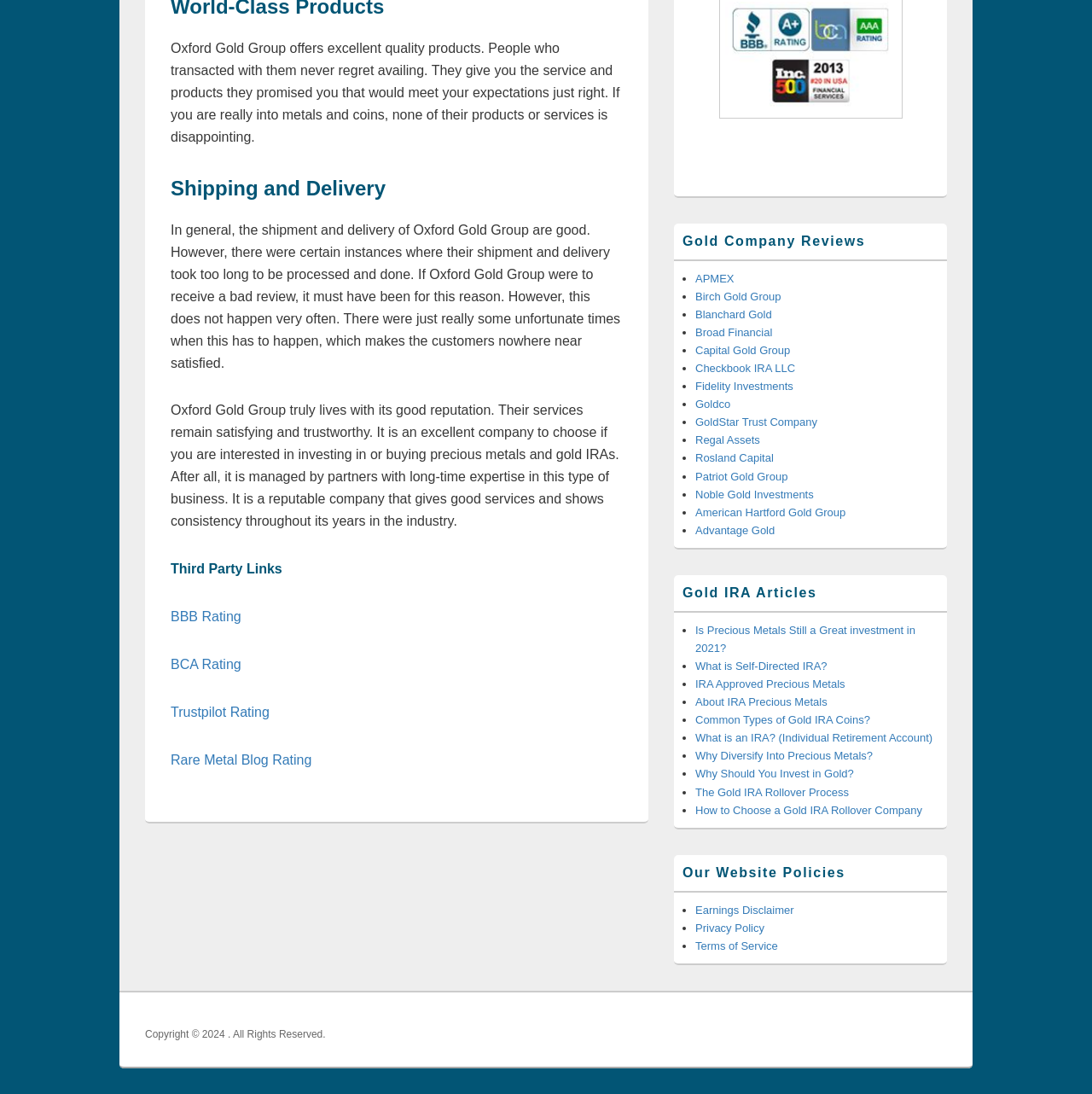Provide the bounding box coordinates of the HTML element this sentence describes: "About IRA Precious Metals". The bounding box coordinates consist of four float numbers between 0 and 1, i.e., [left, top, right, bottom].

[0.637, 0.636, 0.758, 0.648]